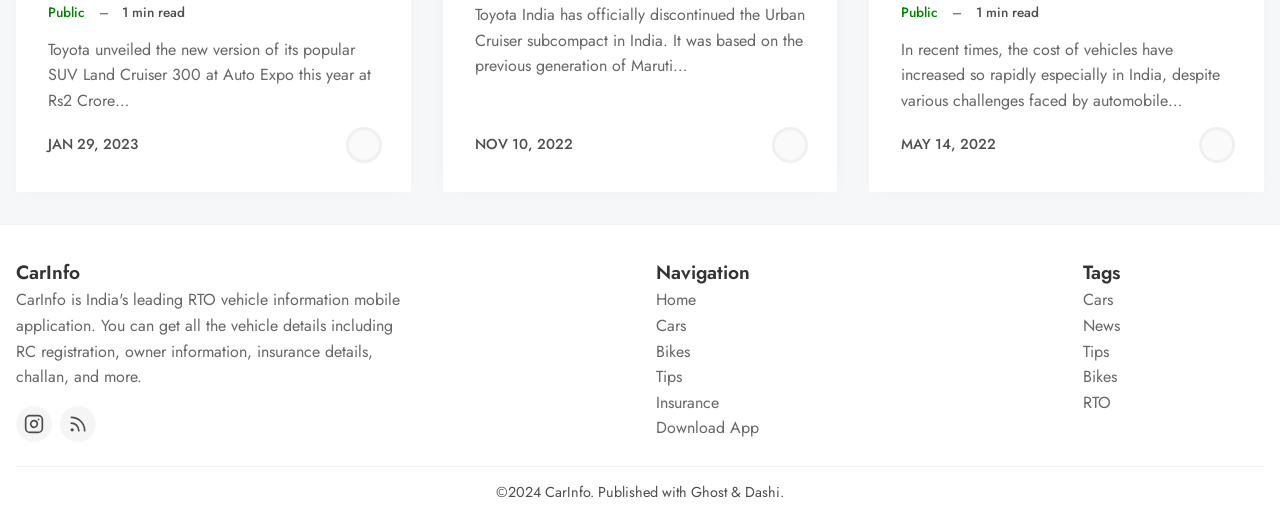Predict the bounding box coordinates of the area that should be clicked to accomplish the following instruction: "Read the article by Simran". The bounding box coordinates should consist of four float numbers between 0 and 1, i.e., [left, top, right, bottom].

[0.272, 0.25, 0.296, 0.308]